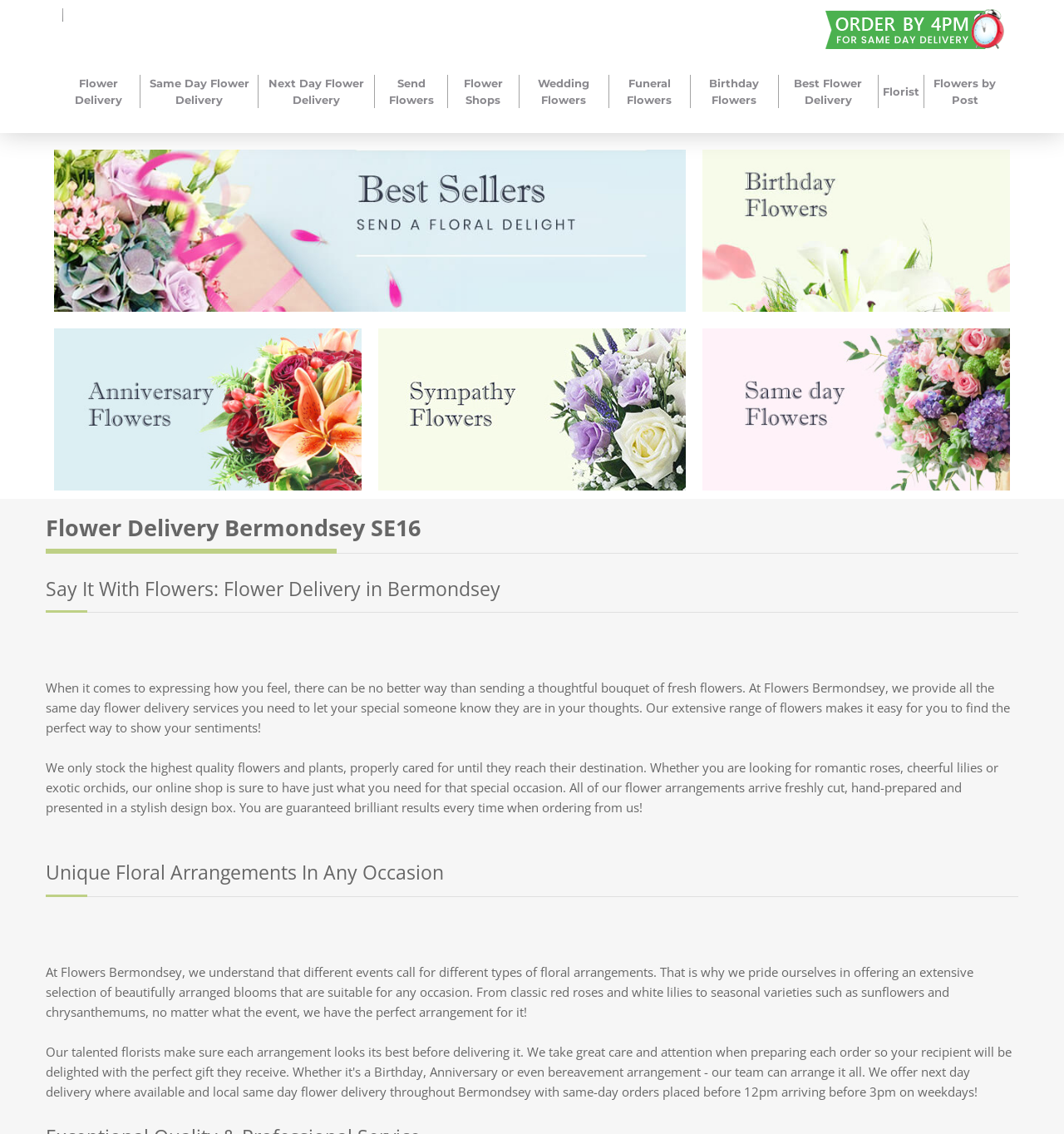Locate the UI element described by Flowers by Post in the provided webpage screenshot. Return the bounding box coordinates in the format (top-left x, top-left y, bottom-right x, bottom-right y), ensuring all values are between 0 and 1.

[0.872, 0.066, 0.941, 0.095]